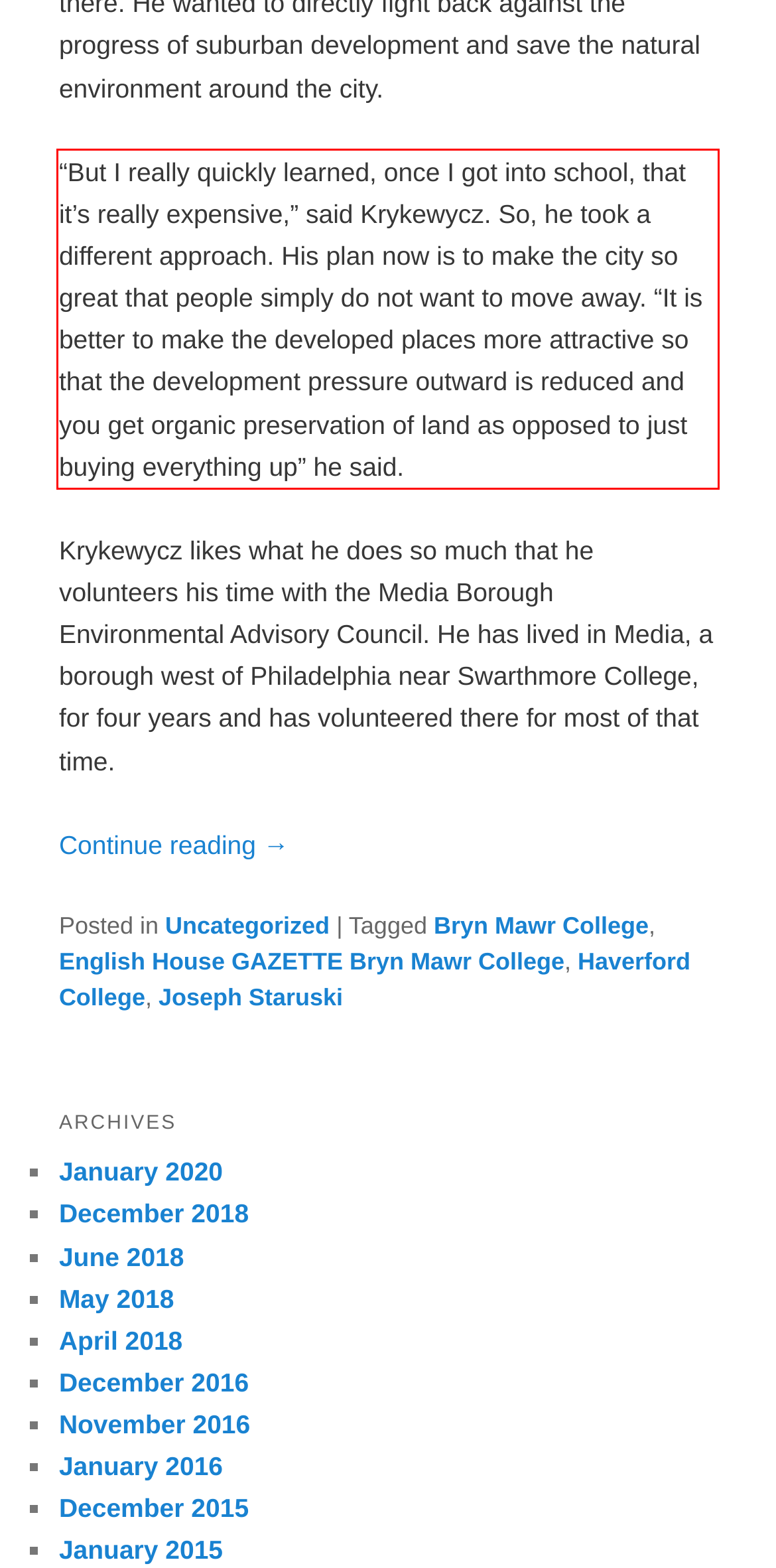Please look at the webpage screenshot and extract the text enclosed by the red bounding box.

“But I really quickly learned, once I got into school, that it’s really expensive,” said Krykewycz. So, he took a different approach. His plan now is to make the city so great that people simply do not want to move away. “It is better to make the developed places more attractive so that the development pressure outward is reduced and you get organic preservation of land as opposed to just buying everything up” he said.